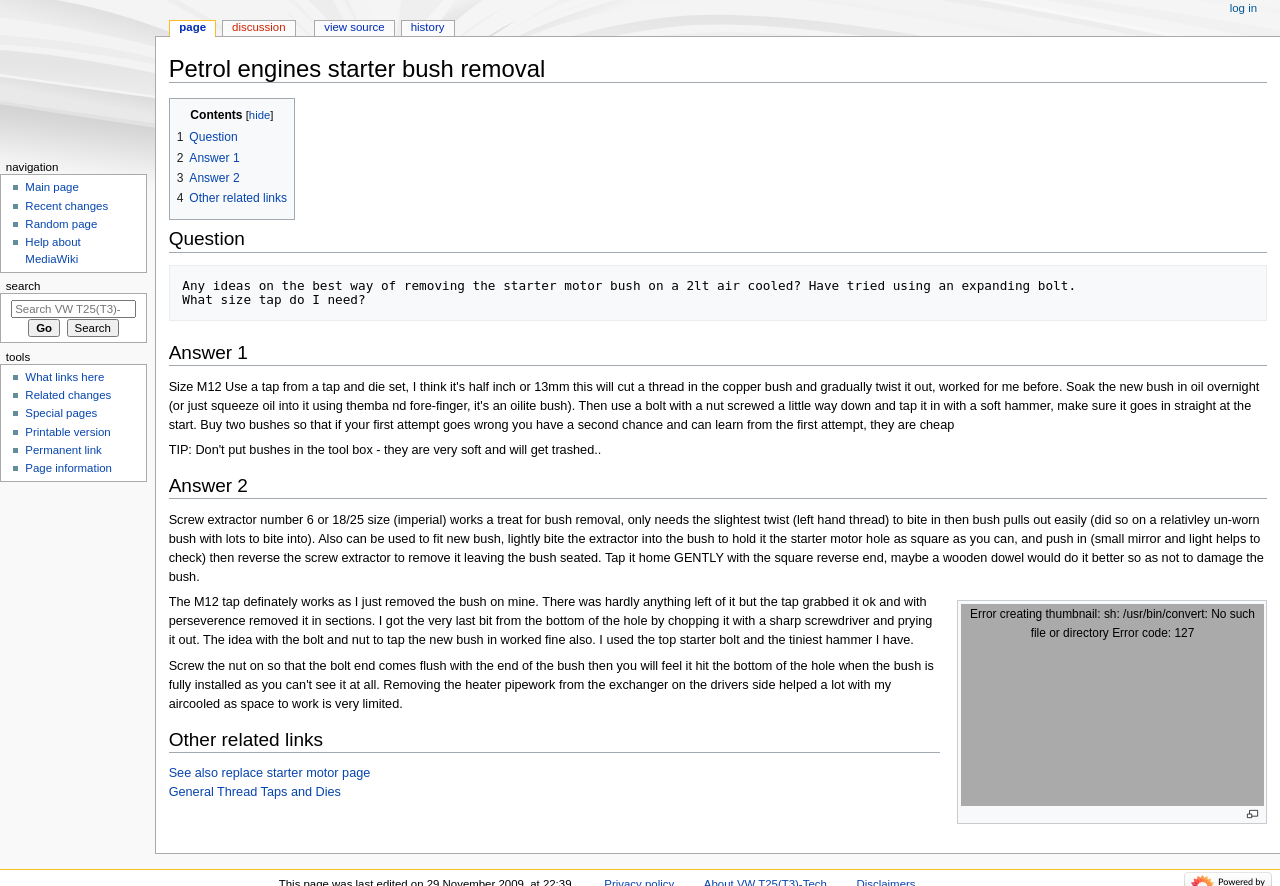Indicate the bounding box coordinates of the clickable region to achieve the following instruction: "Log in."

[0.961, 0.002, 0.982, 0.018]